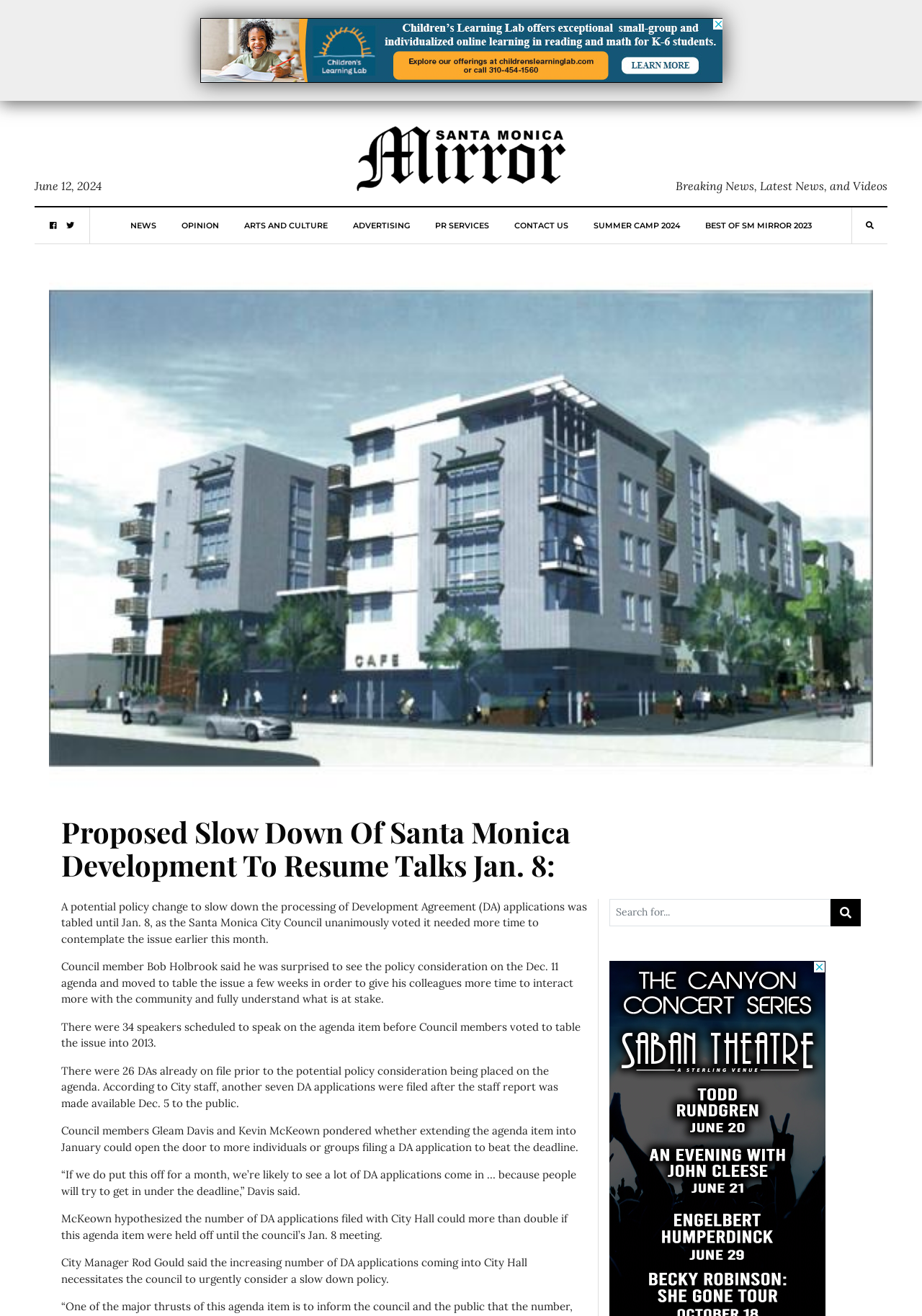Point out the bounding box coordinates of the section to click in order to follow this instruction: "Search for something".

[0.661, 0.683, 0.901, 0.704]